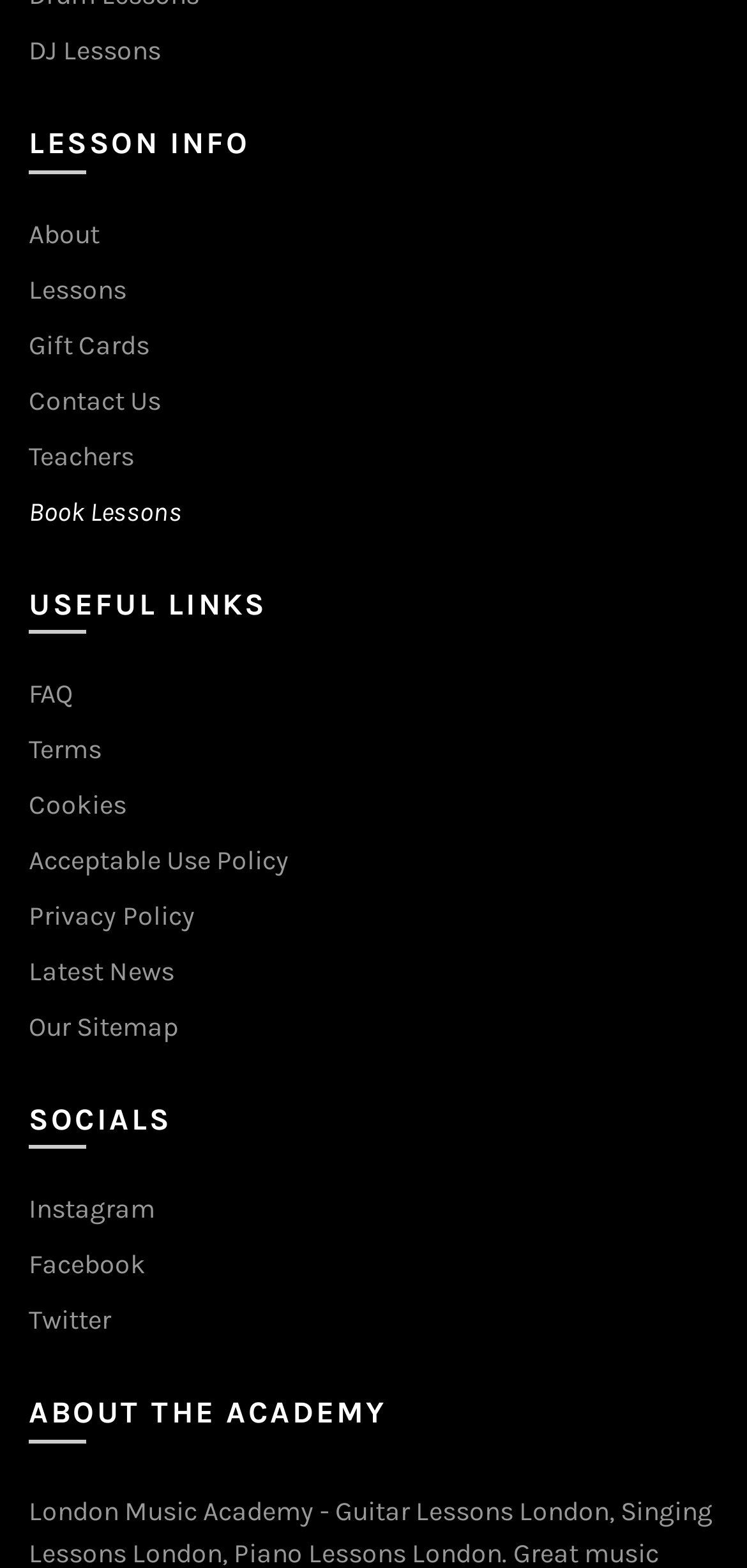Bounding box coordinates are given in the format (top-left x, top-left y, bottom-right x, bottom-right y). All values should be floating point numbers between 0 and 1. Provide the bounding box coordinate for the UI element described as: Acceptable Use Policy

[0.038, 0.539, 0.387, 0.559]